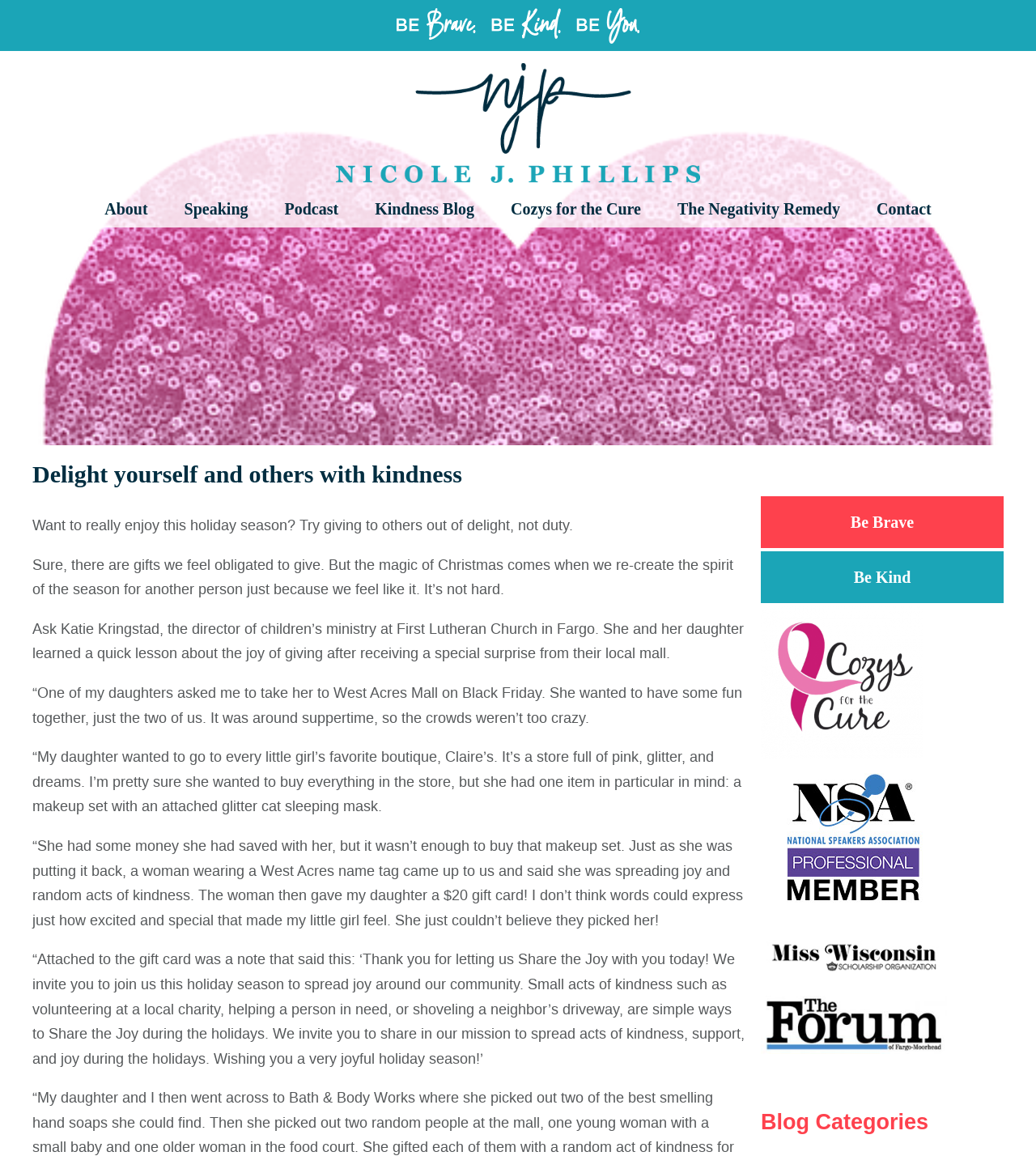Can you find the bounding box coordinates for the element that needs to be clicked to execute this instruction: "Contact Nicole J. Phillips"? The coordinates should be given as four float numbers between 0 and 1, i.e., [left, top, right, bottom].

[0.83, 0.165, 0.915, 0.197]